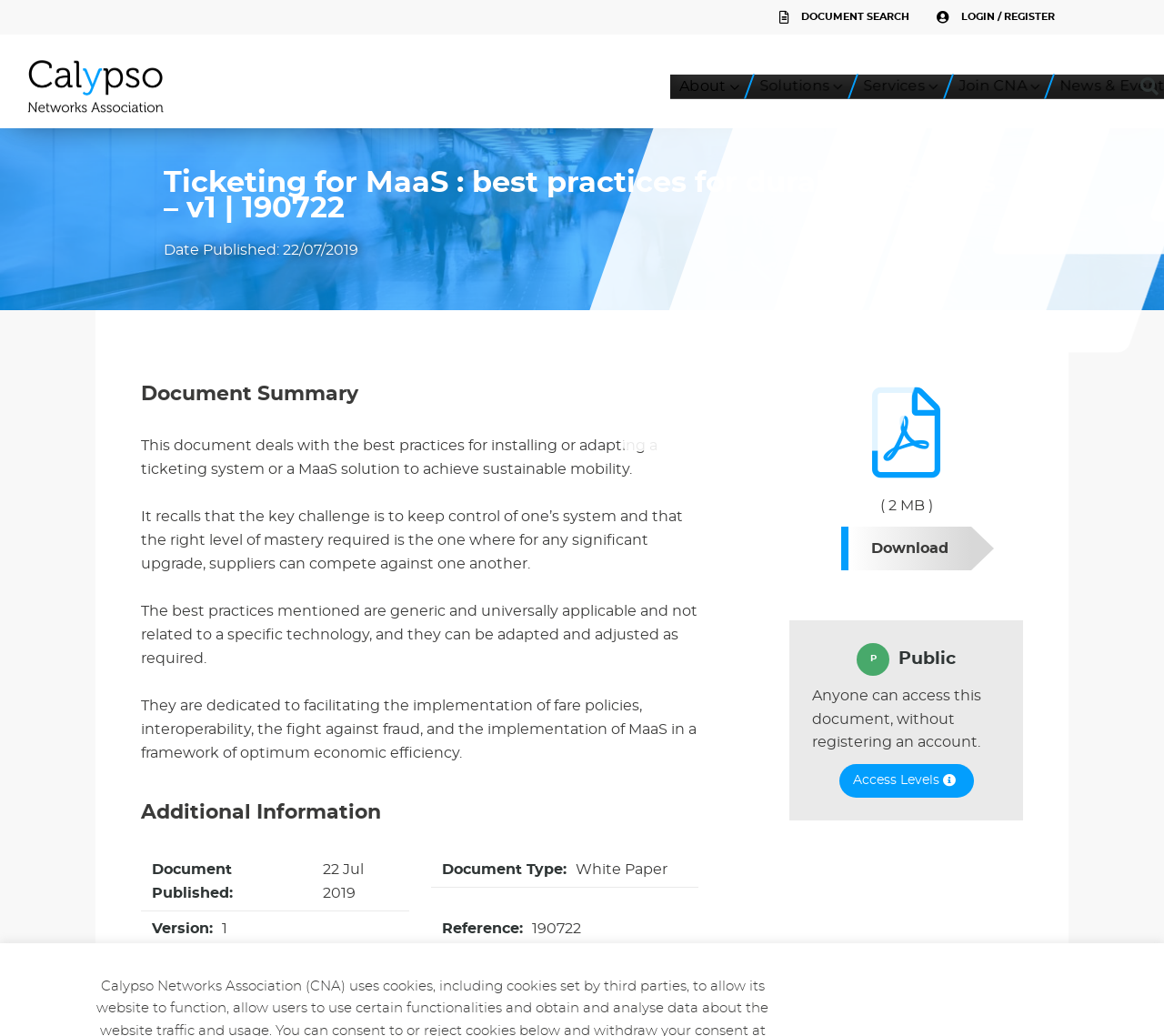Find the bounding box coordinates for the UI element whose description is: "Resources". The coordinates should be four float numbers between 0 and 1, in the format [left, top, right, bottom].

[0.793, 0.072, 0.888, 0.095]